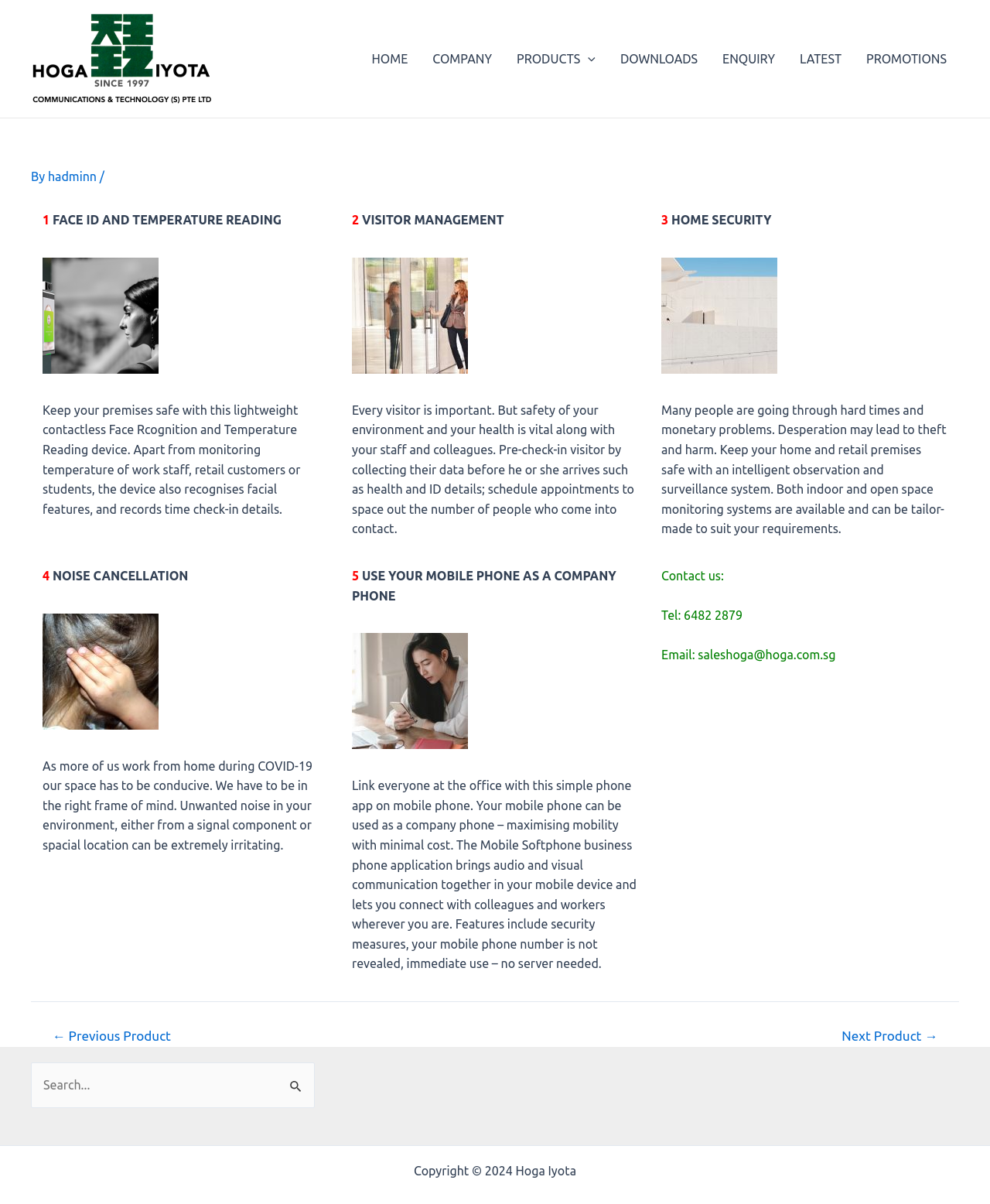Locate the bounding box coordinates of the element you need to click to accomplish the task described by this instruction: "Click on the HOME link".

[0.363, 0.023, 0.424, 0.075]